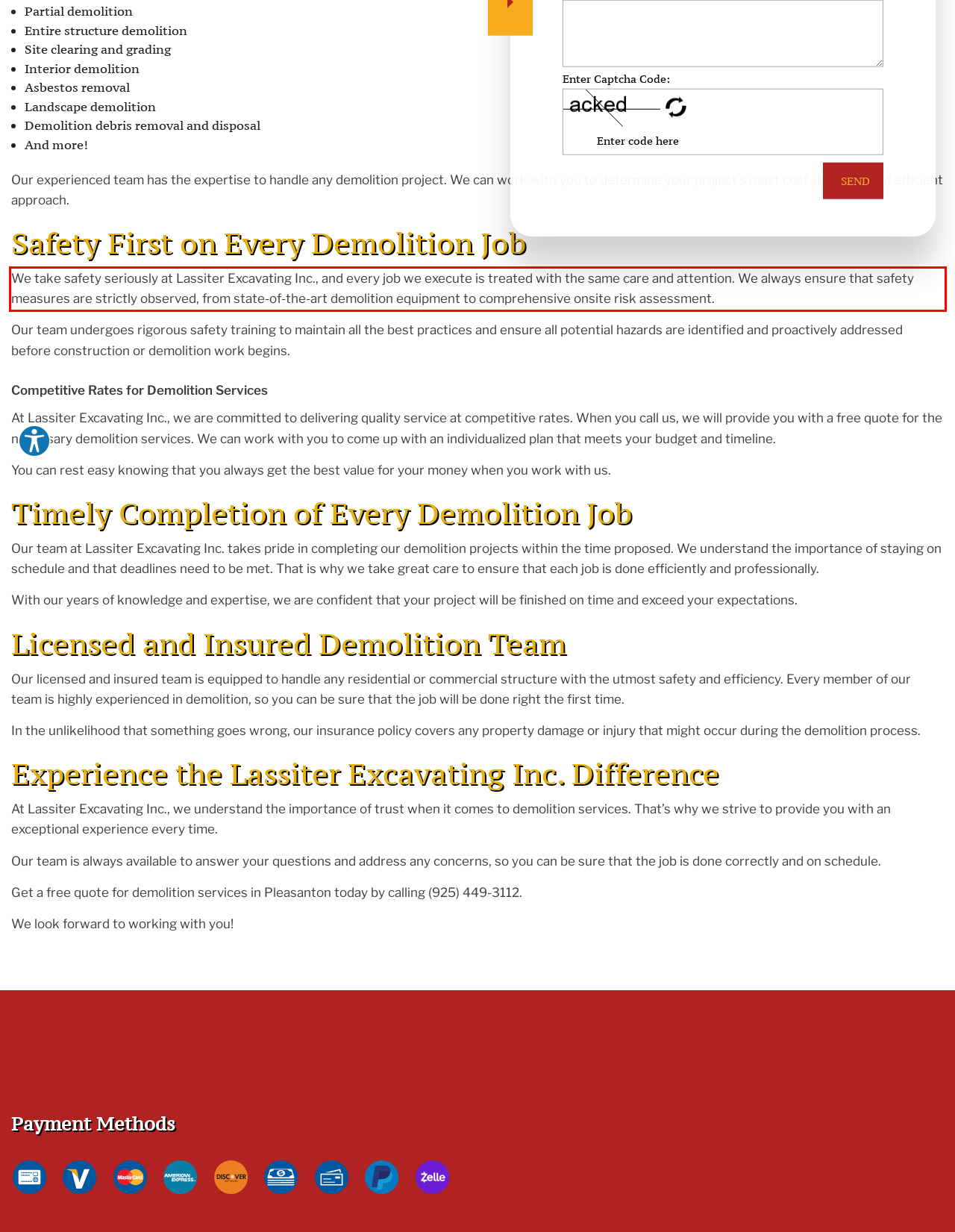You have a webpage screenshot with a red rectangle surrounding a UI element. Extract the text content from within this red bounding box.

We take safety seriously at Lassiter Excavating Inc., and every job we execute is treated with the same care and attention. We always ensure that safety measures are strictly observed, from state-of-the-art demolition equipment to comprehensive onsite risk assessment.